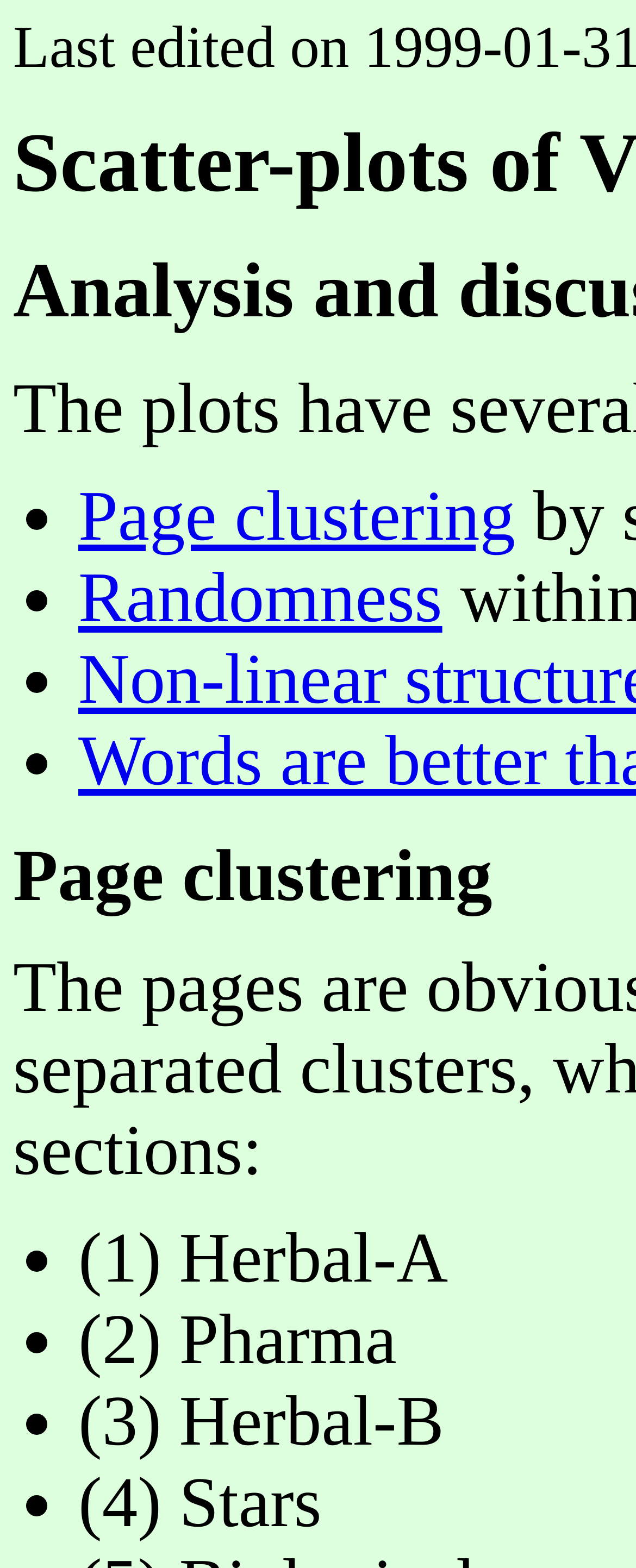Answer the question below in one word or phrase:
What is the first item in the list?

Page clustering